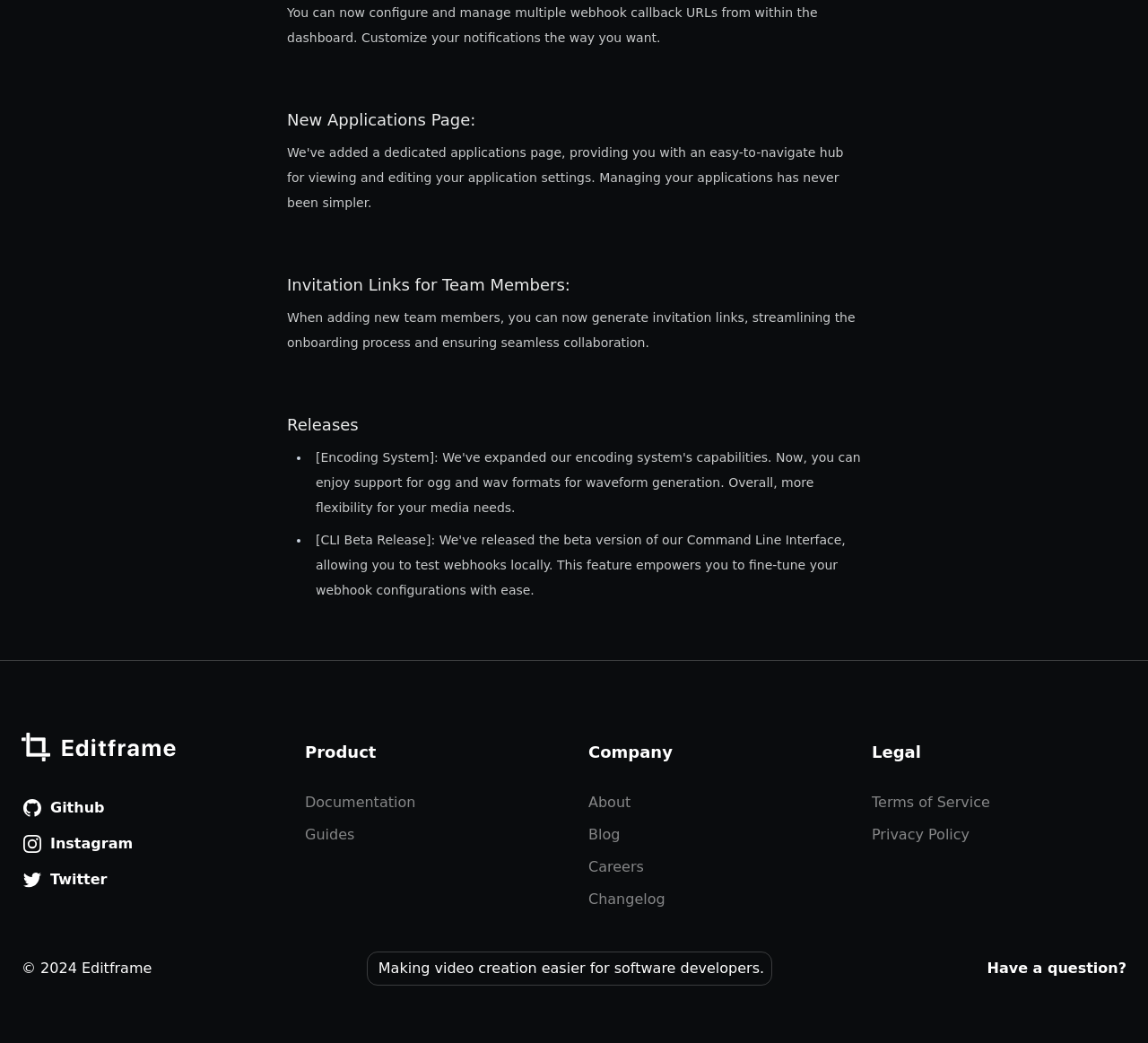Using the webpage screenshot and the element description About, determine the bounding box coordinates. Specify the coordinates in the format (top-left x, top-left y, bottom-right x, bottom-right y) with values ranging from 0 to 1.

[0.512, 0.761, 0.549, 0.778]